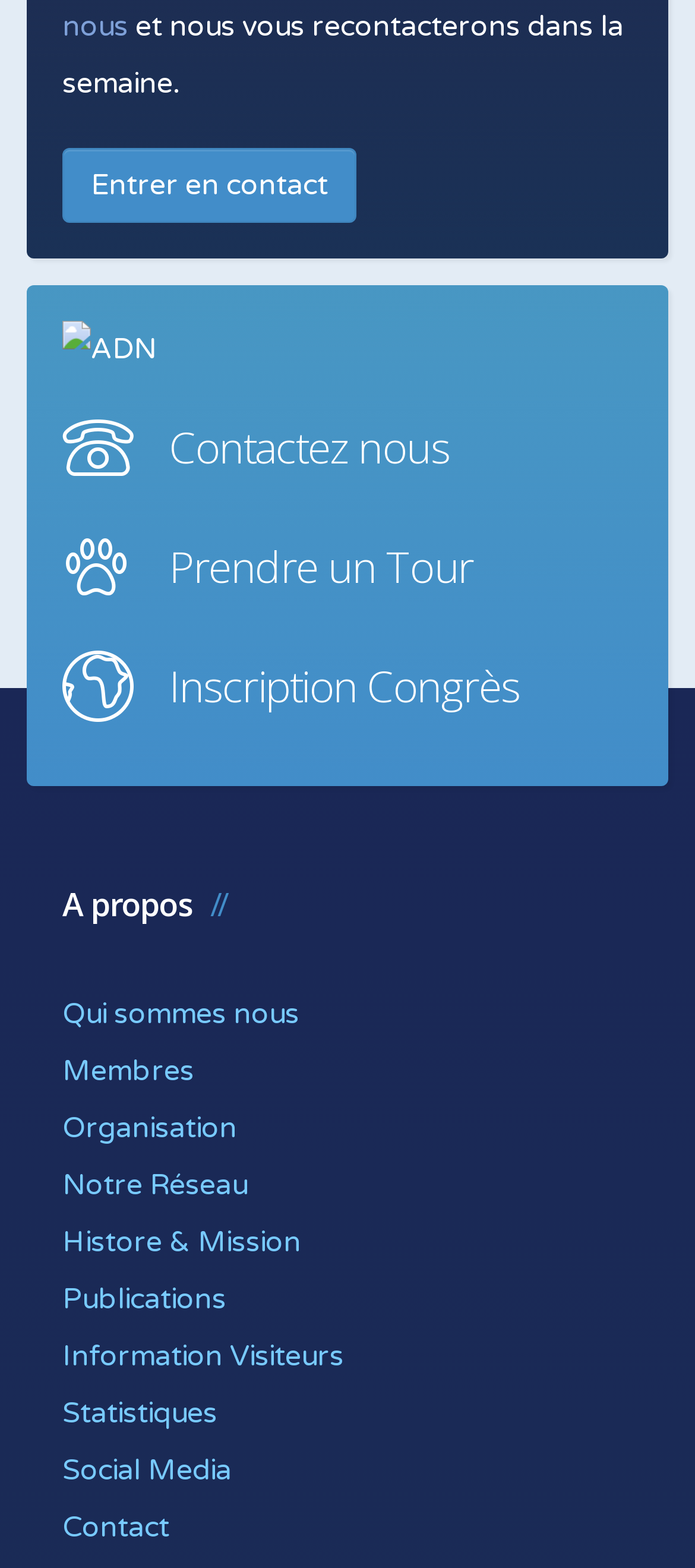How many headings are there on the webpage?
Refer to the image and provide a concise answer in one word or phrase.

4